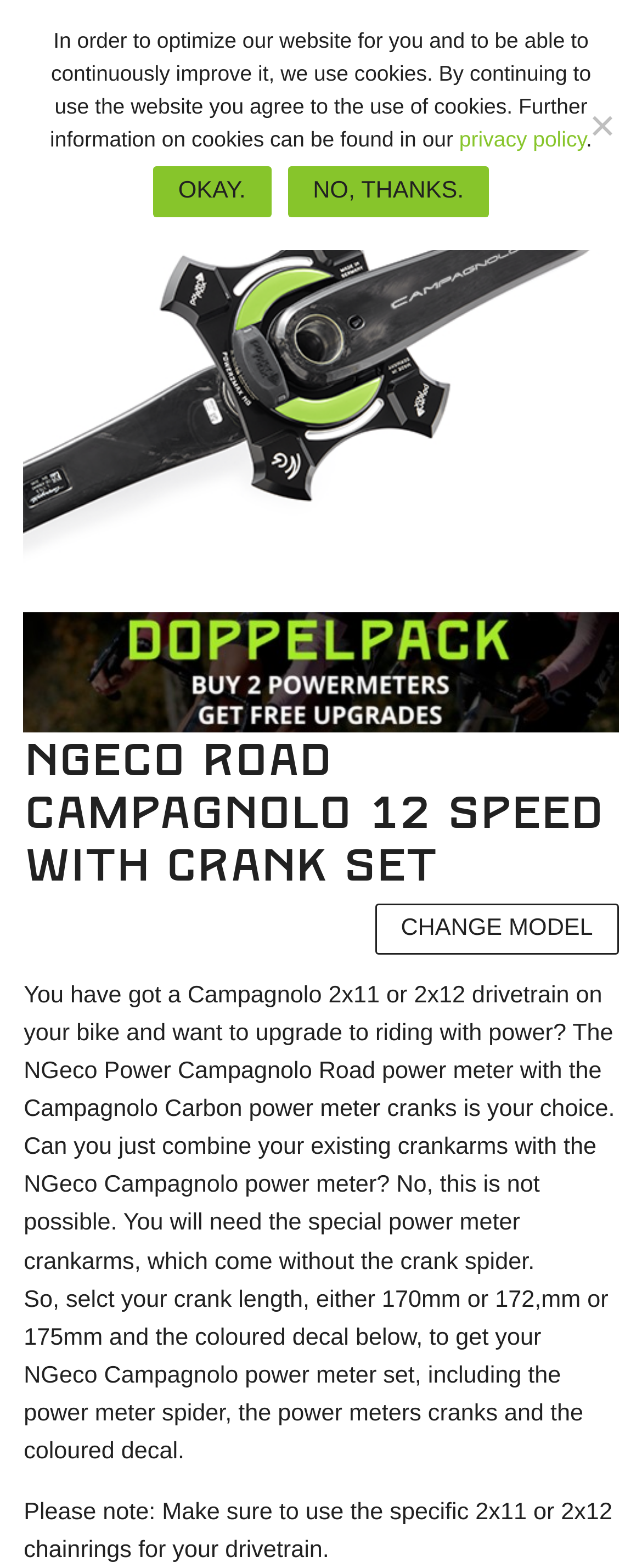What is the product name?
Based on the image, answer the question with a single word or brief phrase.

NGeco Road Campagnolo 12 Speed